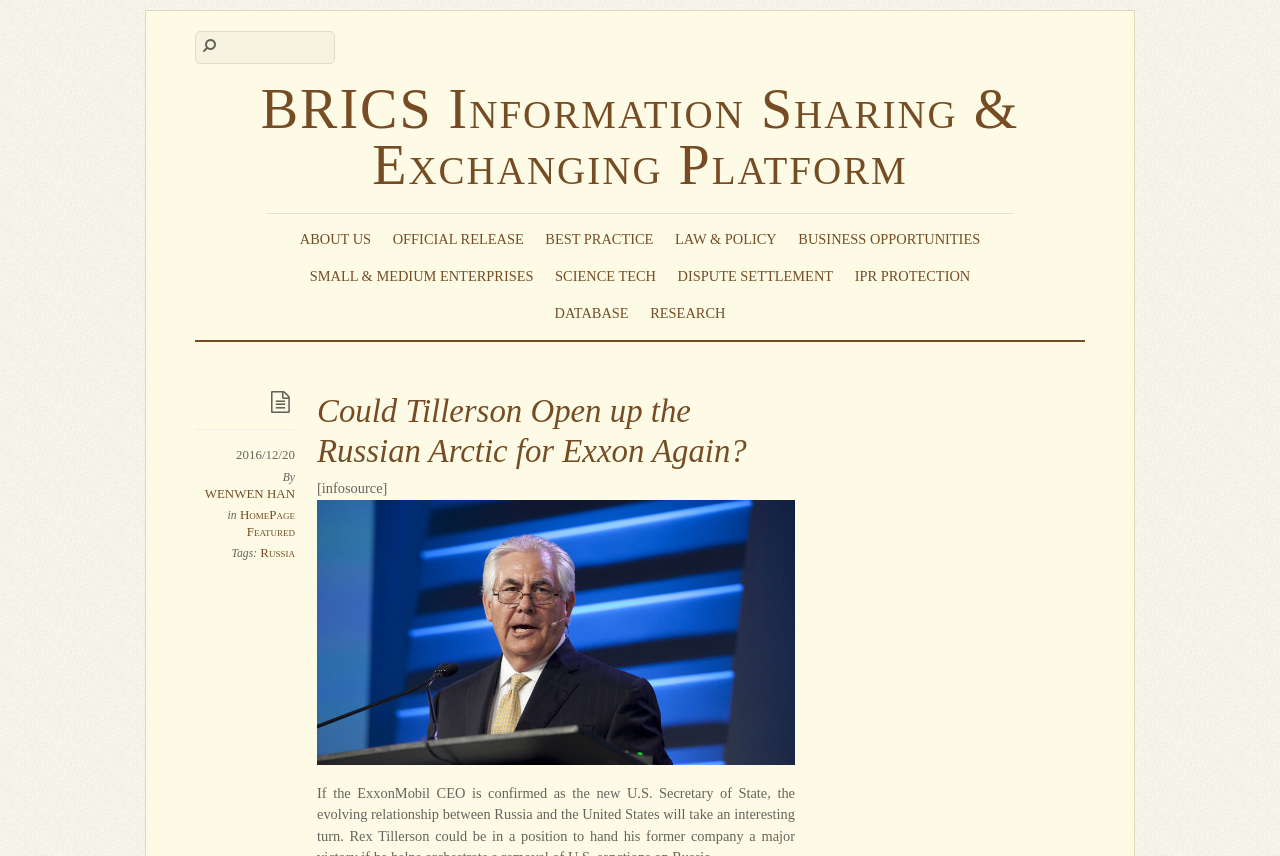Provide a brief response using a word or short phrase to this question:
What is the name of the platform?

BRICS Information Sharing & Exchanging Platform